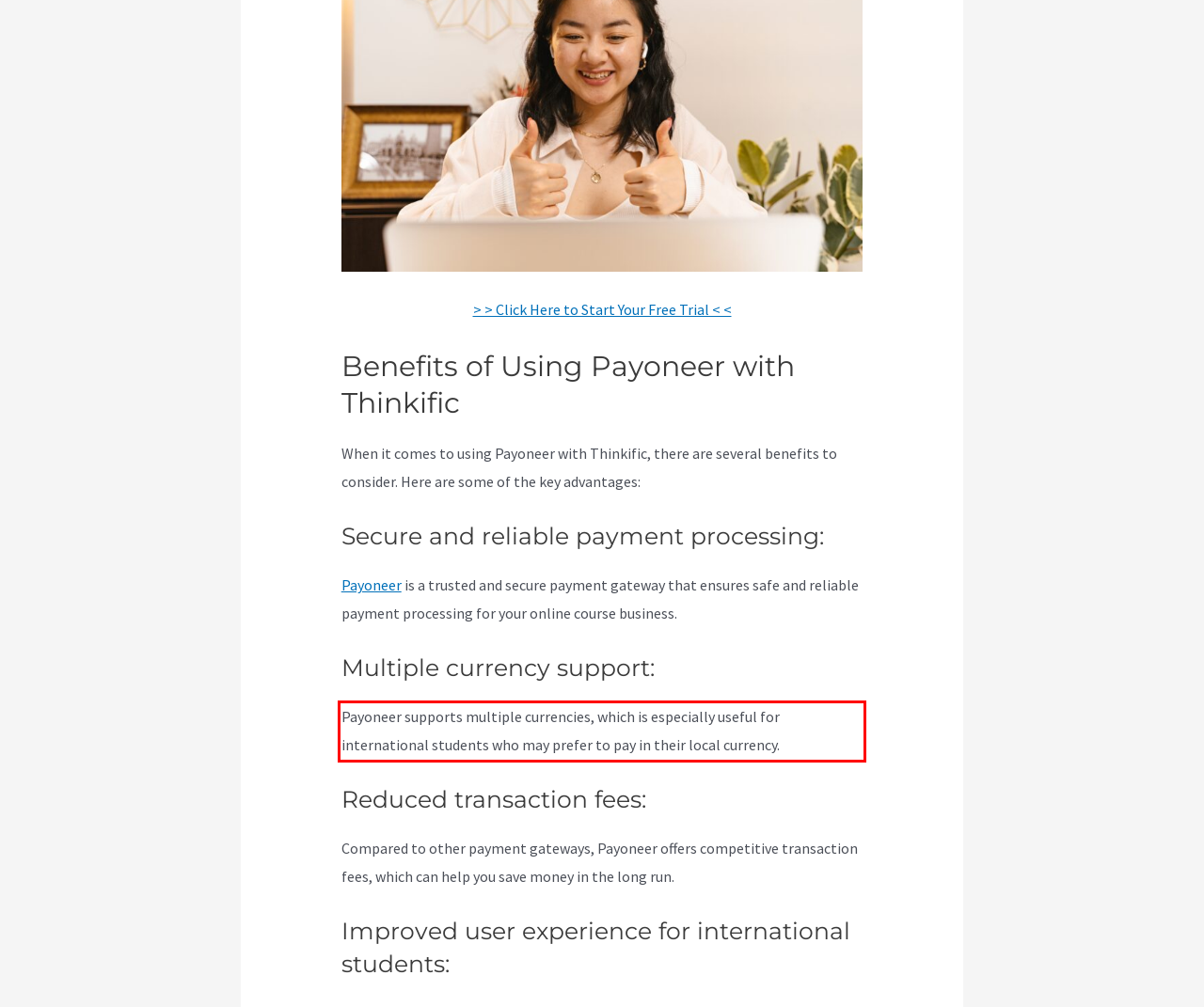Inspect the webpage screenshot that has a red bounding box and use OCR technology to read and display the text inside the red bounding box.

Payoneer supports multiple currencies, which is especially useful for international students who may prefer to pay in their local currency.